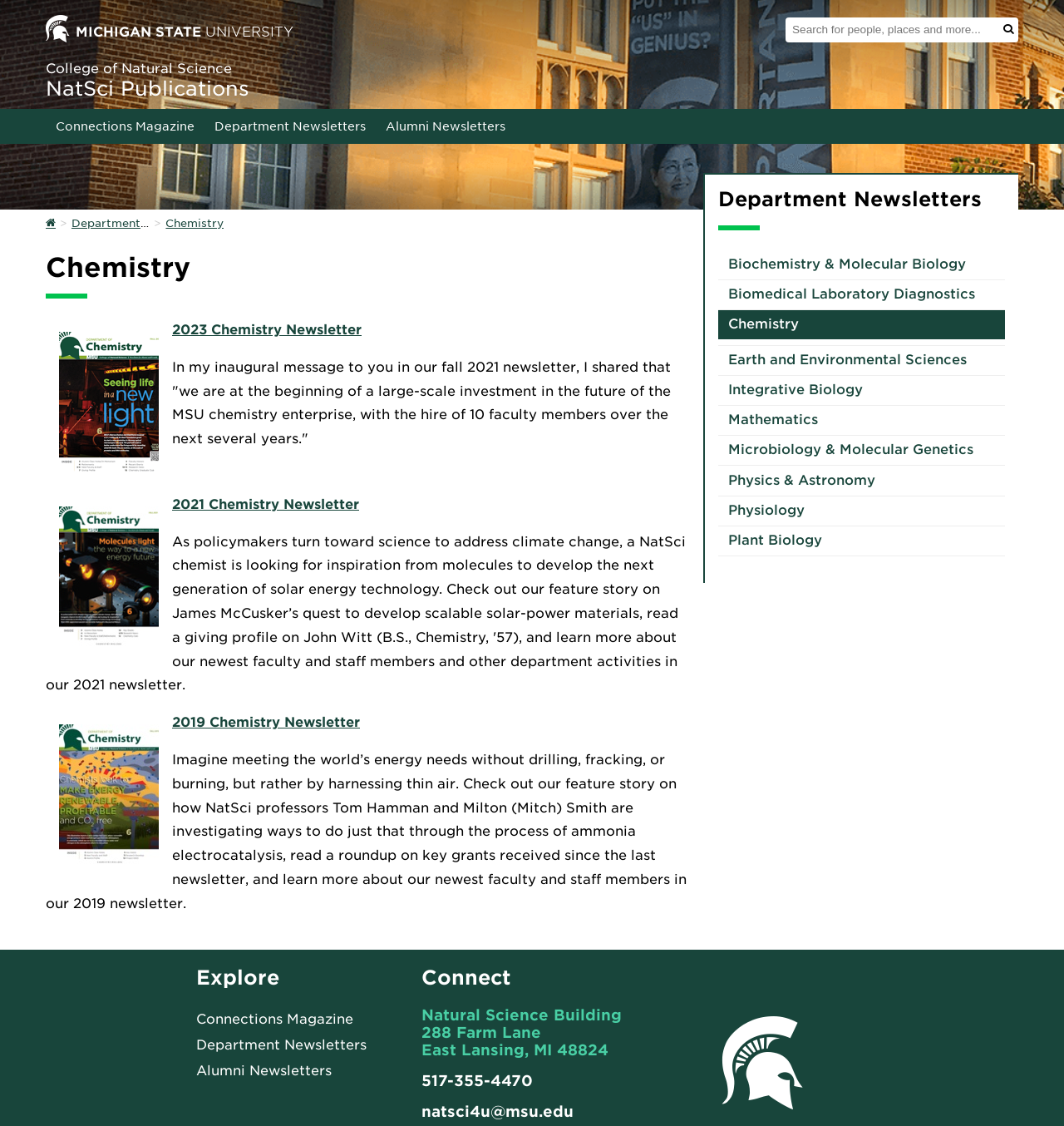How many navigation sections are there?
Please provide a single word or phrase in response based on the screenshot.

3